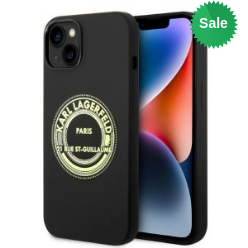Describe all the visual components present in the image.

This stylish iPhone case features a sleek black design highlighted by a prominent logo that reads "KARL LAGERFELD PARIS." The case is designed for the iPhone 14 and offers a perfect blend of protection and fashion, showcasing Karl Lagerfeld's iconic aesthetic. It is currently marked as being part of a sale, offering an excellent opportunity for those looking to enhance their device with a touch of luxury. This cover not only protects your phone but also makes a distinctive fashion statement.